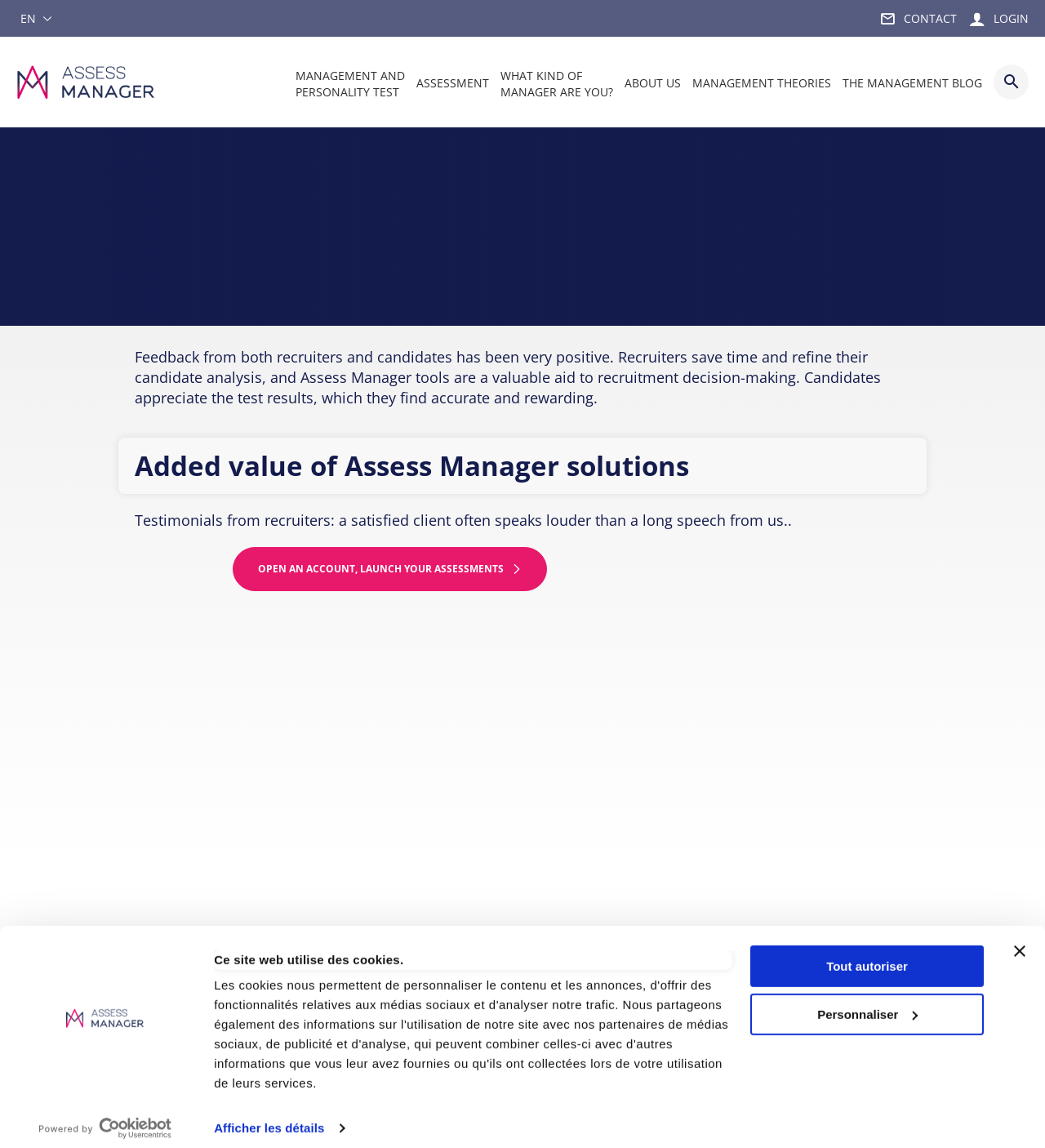Find the bounding box coordinates of the clickable area that will achieve the following instruction: "Go to management and personality test".

[0.283, 0.059, 0.388, 0.087]